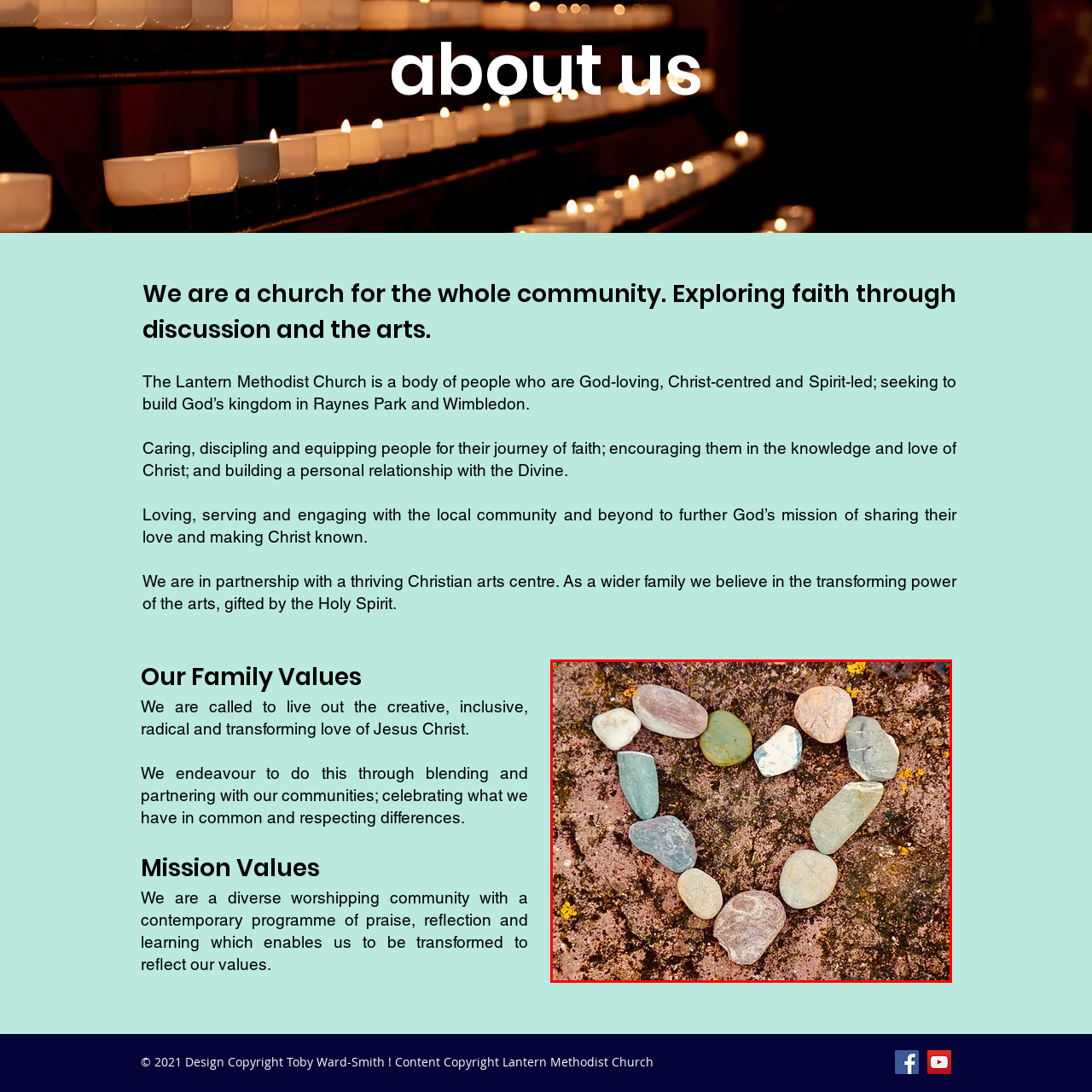Study the image inside the red outline, What is the surface made of? 
Respond with a brief word or phrase.

Stone or concrete